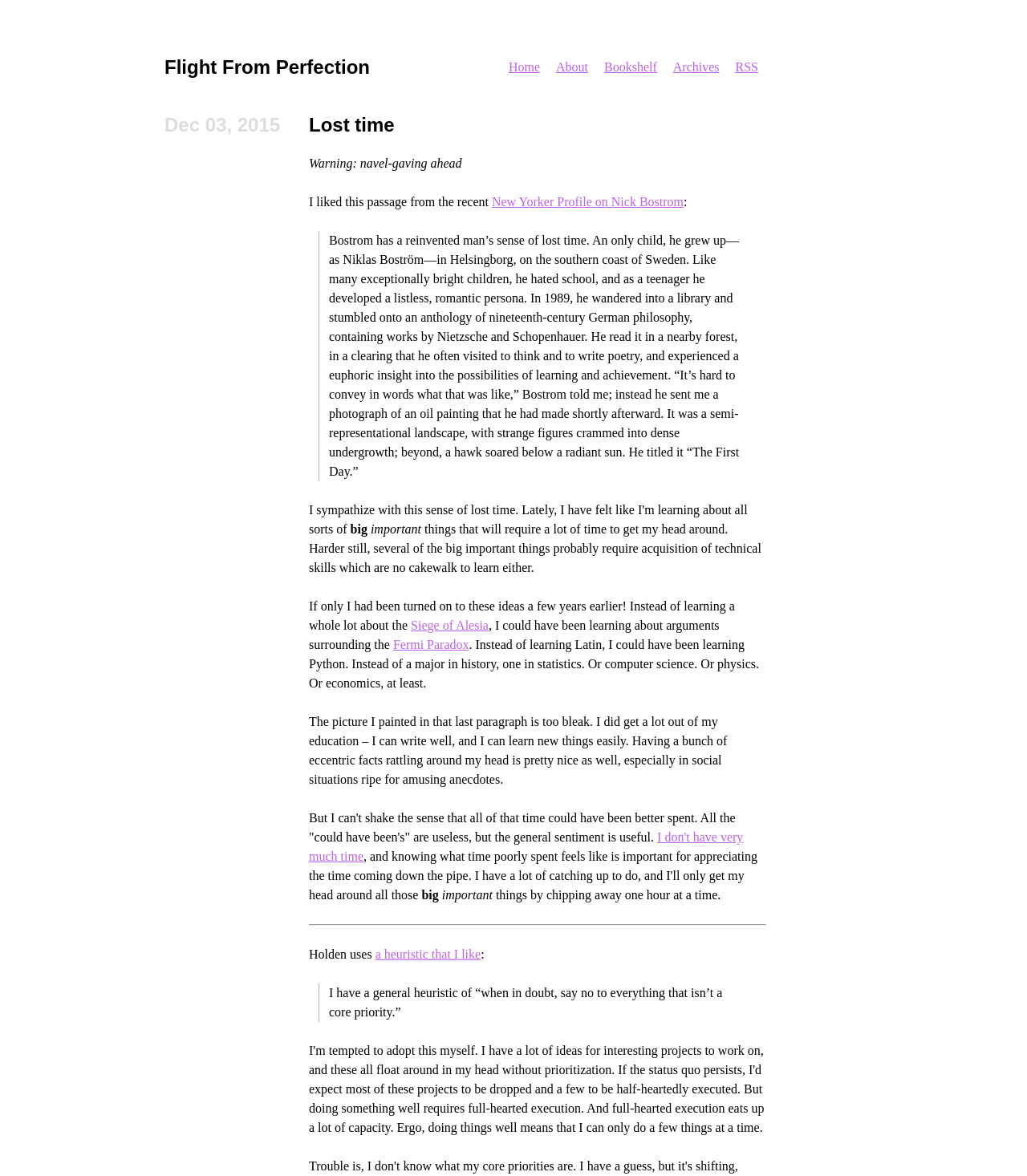Give a short answer using one word or phrase for the question:
What is the name of the painting mentioned in the article?

The First Day